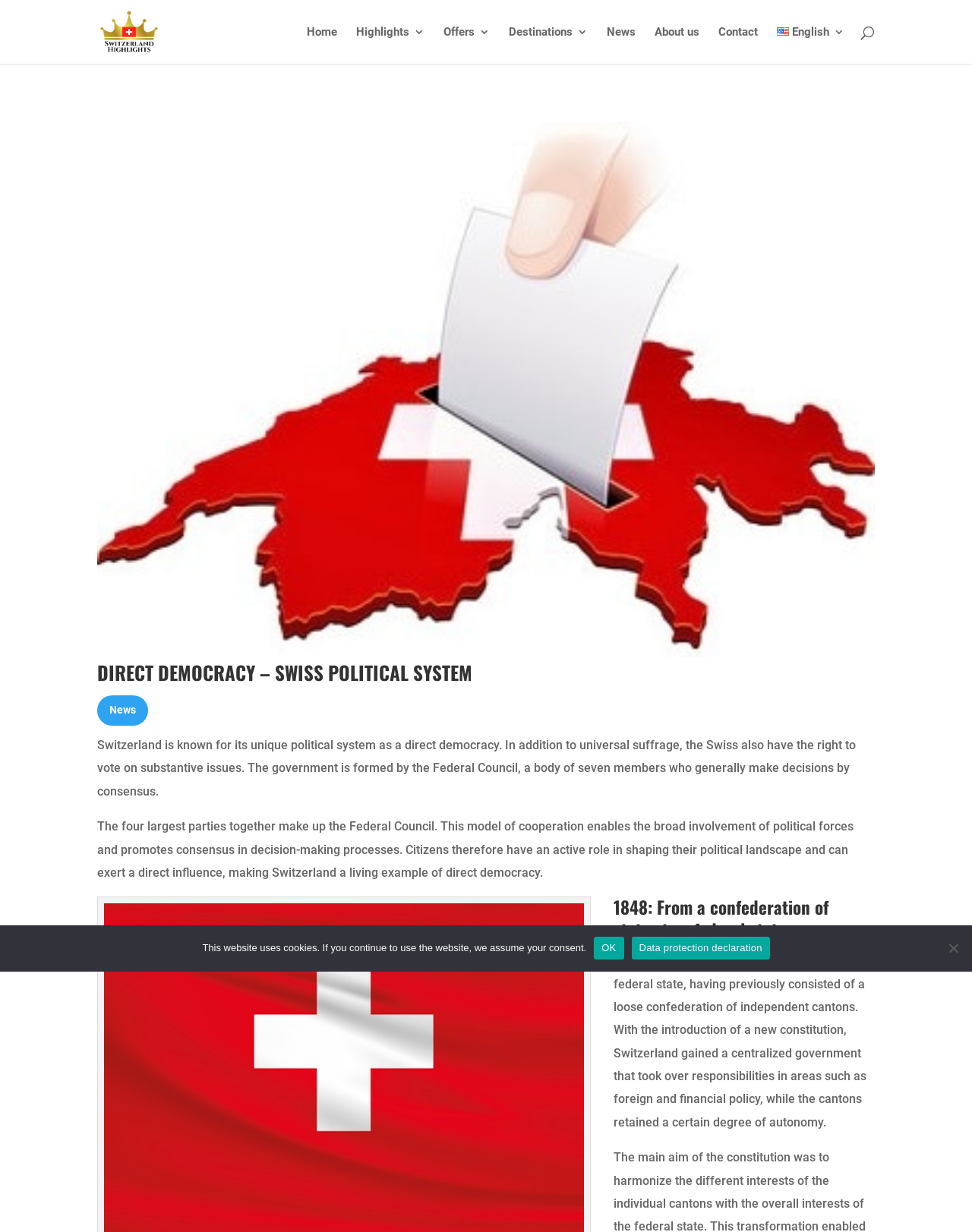What is the main topic of this webpage?
Based on the image, please offer an in-depth response to the question.

Based on the webpage content, the main topic is direct democracy, which is evident from the heading 'DIRECT DEMOCRACY – SWISS POLITICAL SYSTEM' and the text describing the Swiss political system as a direct democracy.